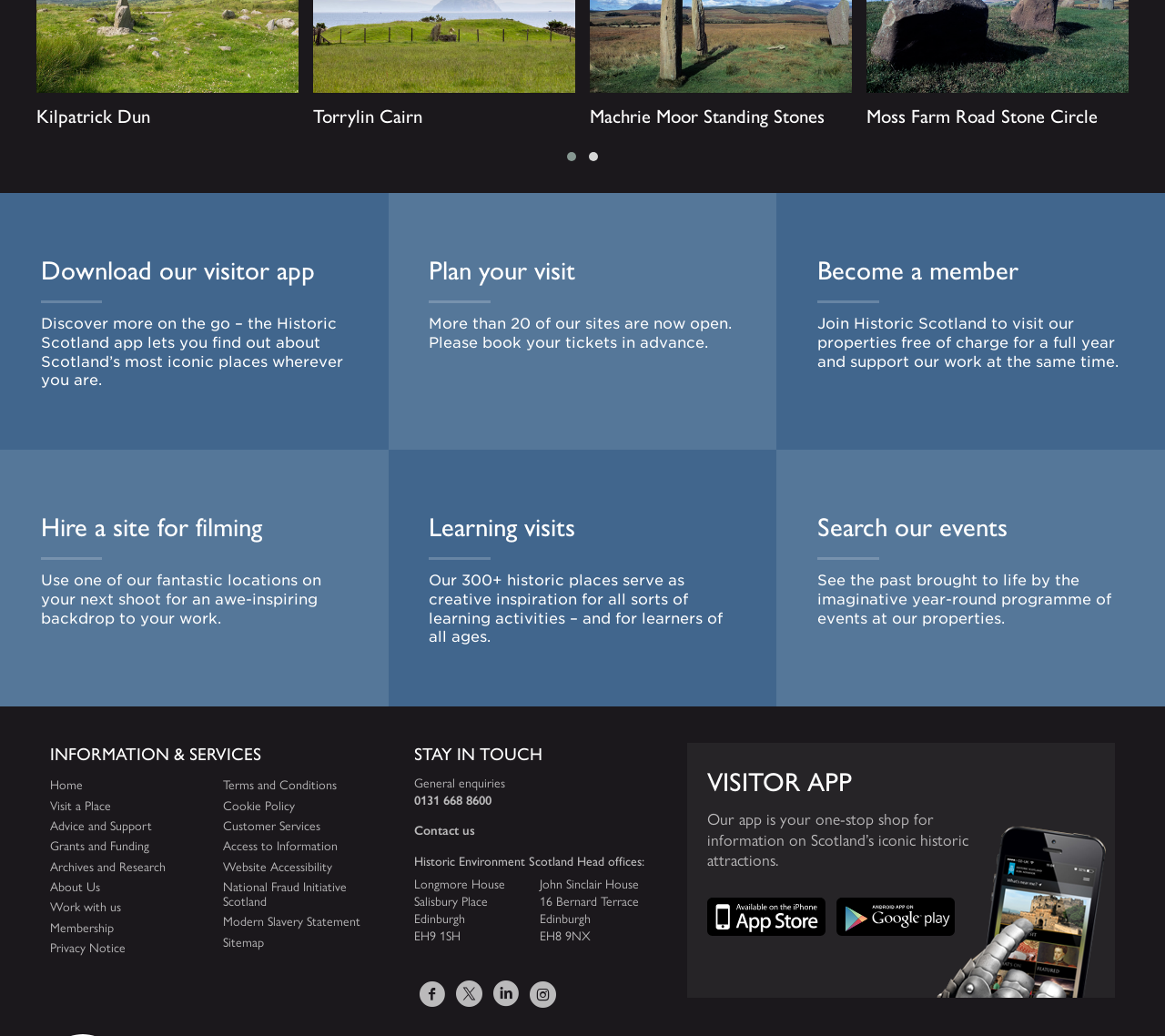Please locate the bounding box coordinates of the element that needs to be clicked to achieve the following instruction: "Plan your visit". The coordinates should be four float numbers between 0 and 1, i.e., [left, top, right, bottom].

[0.333, 0.186, 0.667, 0.434]